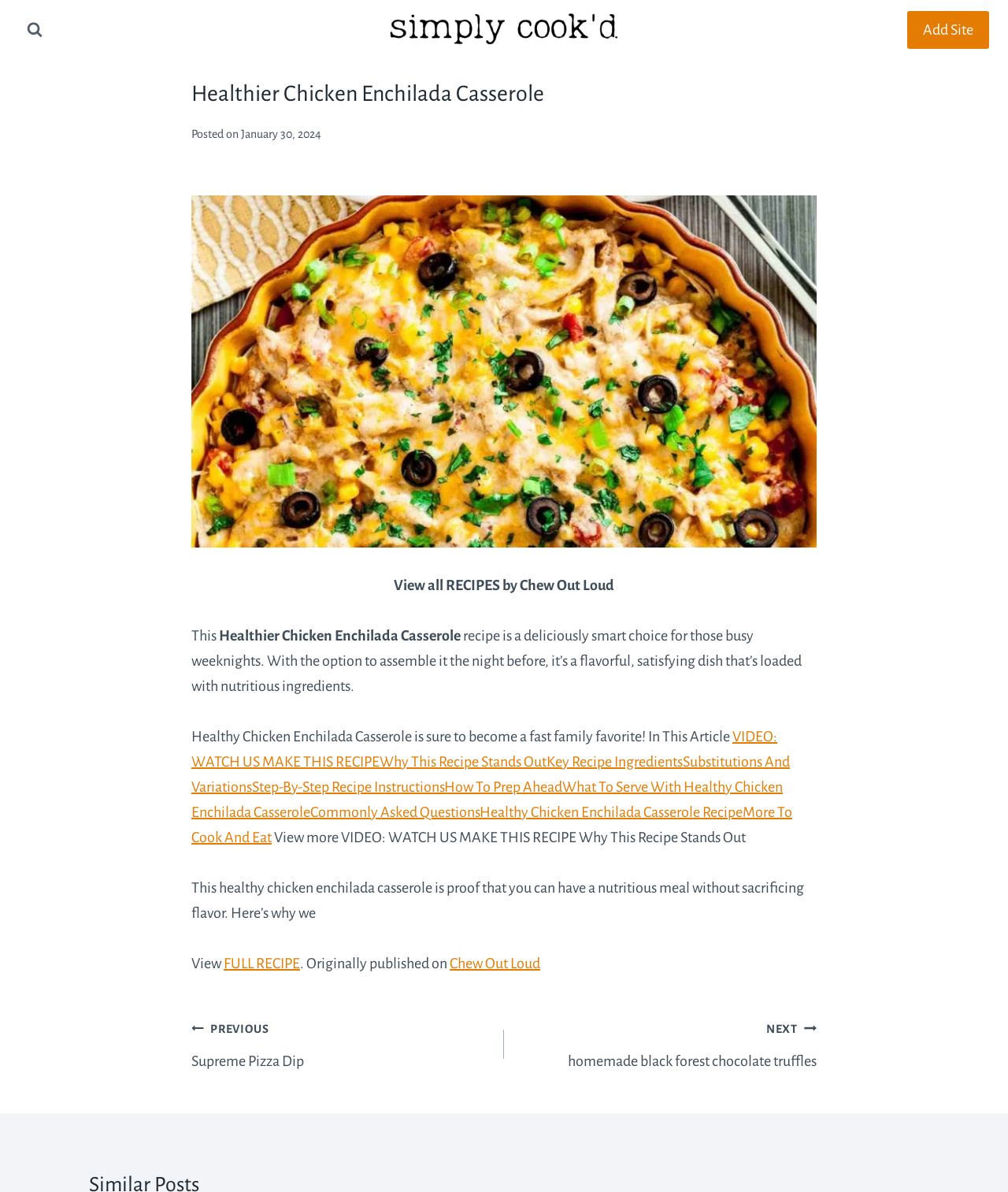Identify the bounding box coordinates for the UI element described by the following text: "Key Recipe Ingredients". Provide the coordinates as four float numbers between 0 and 1, in the format [left, top, right, bottom].

[0.542, 0.632, 0.677, 0.645]